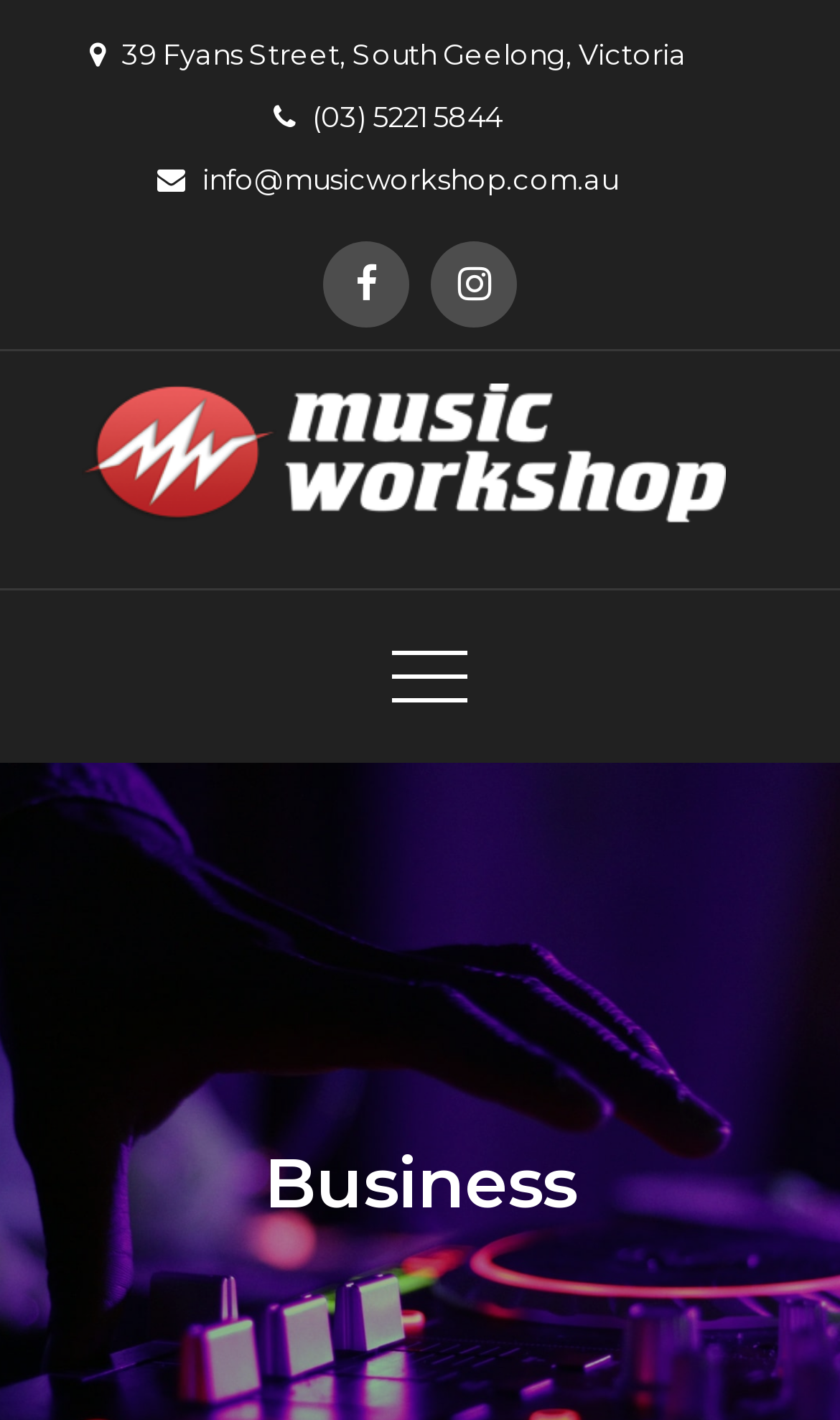What is the name of the business?
Refer to the image and provide a one-word or short phrase answer.

Music Workshop Geelong